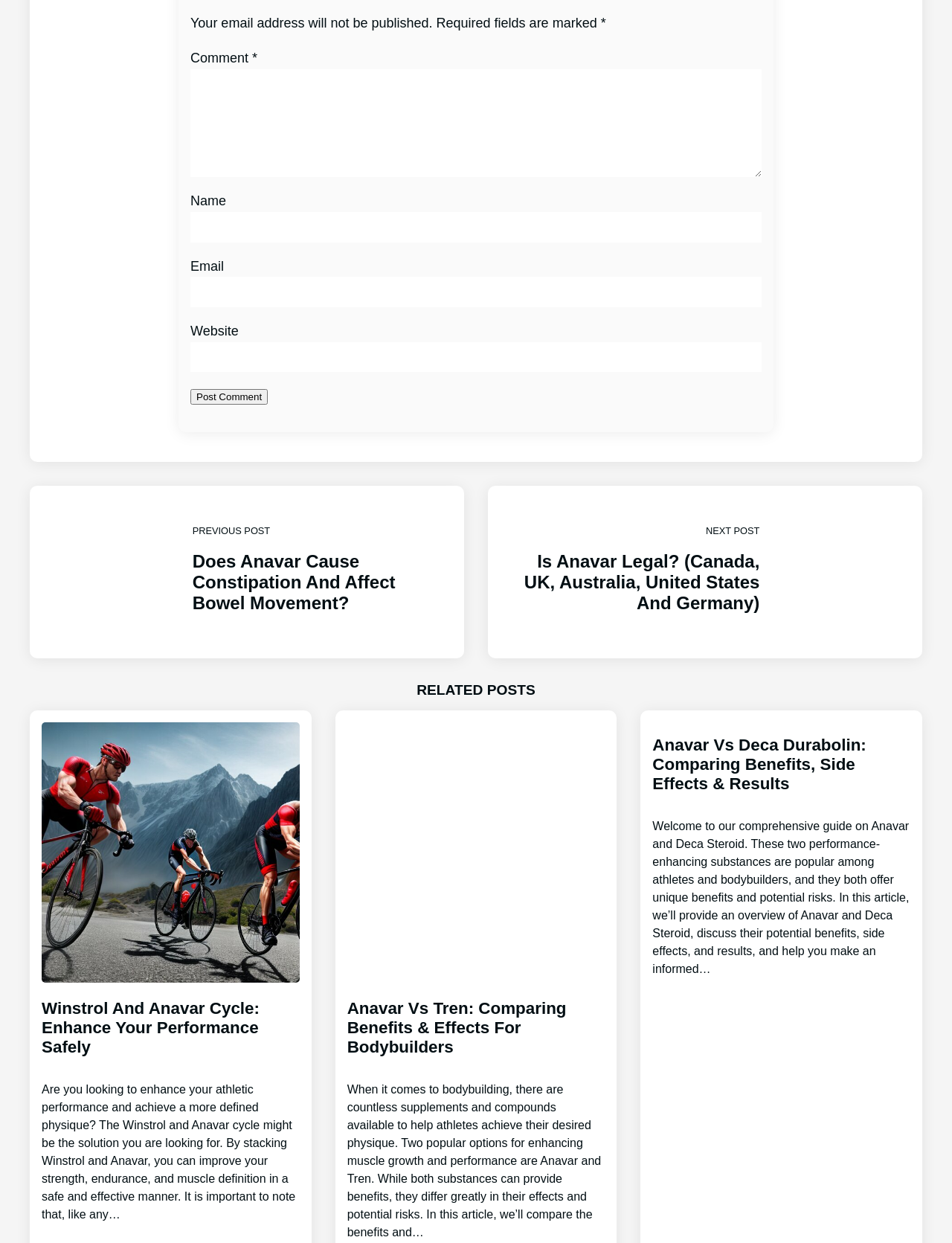How many related posts are shown on the webpage?
Using the image, provide a detailed and thorough answer to the question.

I can see that there are three links with headings 'Winstrol and Anavar Cycle', 'Anavar vs Tren', and 'Anavar Vs Deca Durabolin' under the 'RELATED POSTS' heading, which suggests that there are three related posts shown on the webpage.